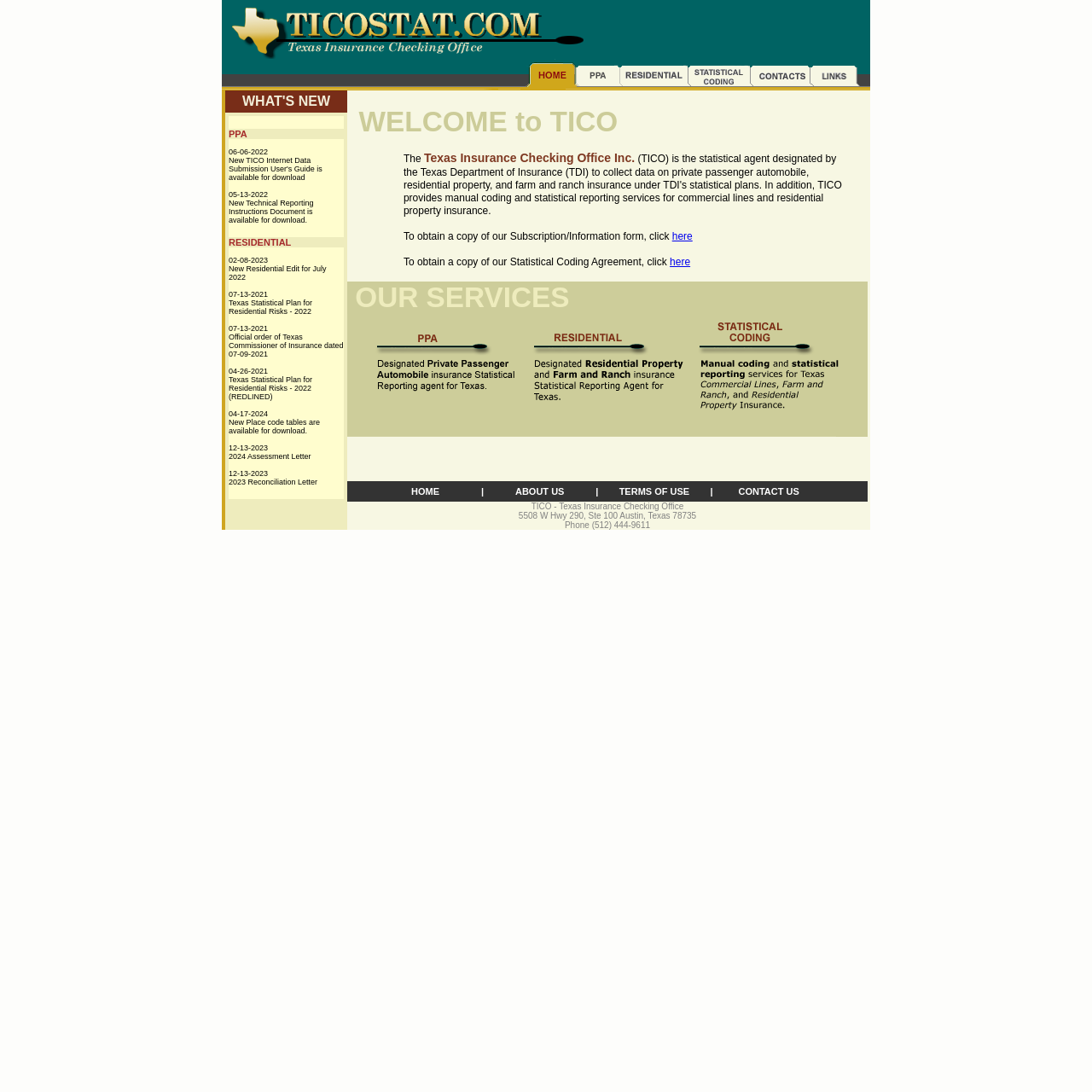Predict the bounding box coordinates for the UI element described as: "CONTACT US". The coordinates should be four float numbers between 0 and 1, presented as [left, top, right, bottom].

[0.676, 0.445, 0.732, 0.454]